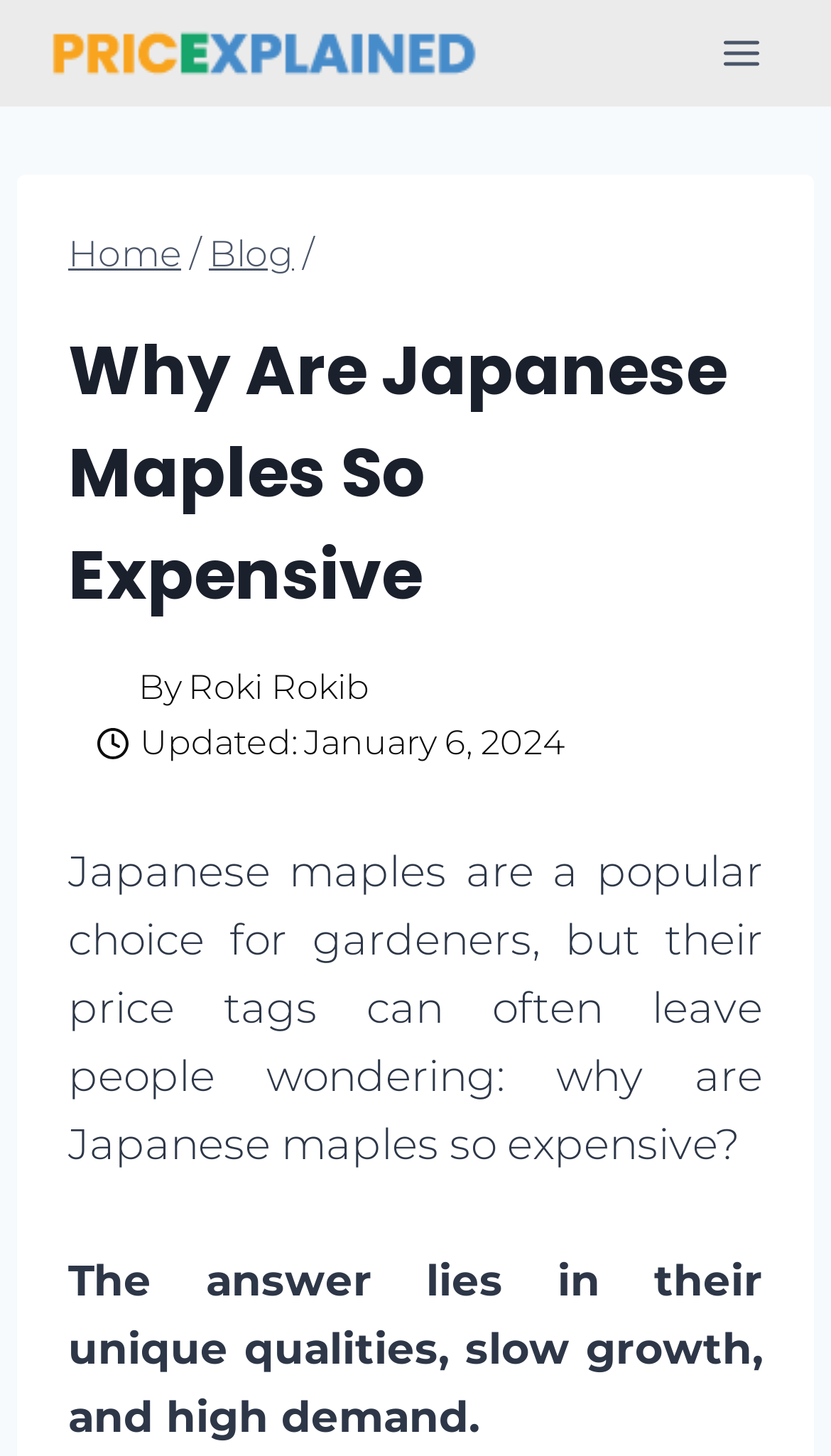Is the menu expanded?
Please use the image to provide an in-depth answer to the question.

The menu button is present in the top-right corner of the webpage, and its 'expanded' property is set to 'False', indicating that the menu is not expanded.